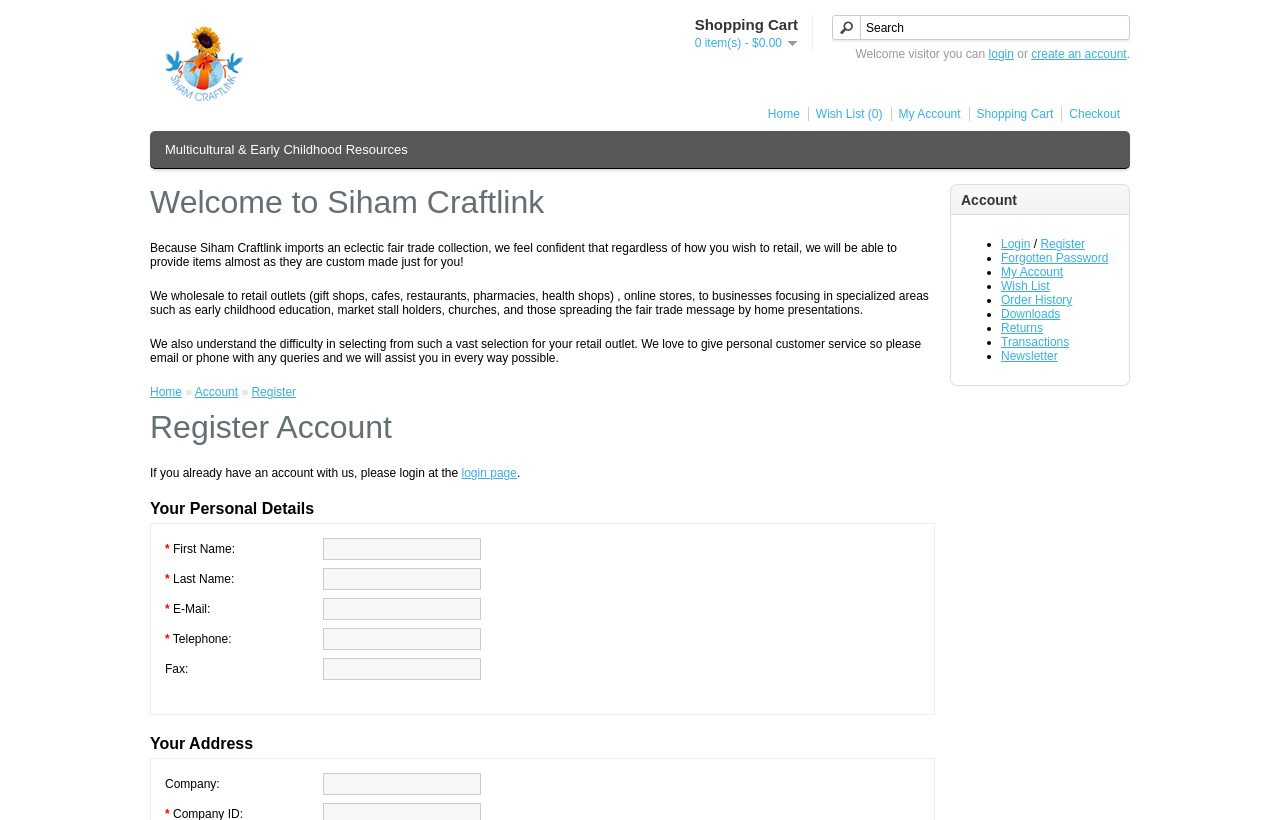Identify the bounding box coordinates of the element that should be clicked to fulfill this task: "go to home page". The coordinates should be provided as four float numbers between 0 and 1, i.e., [left, top, right, bottom].

[0.594, 0.13, 0.625, 0.148]